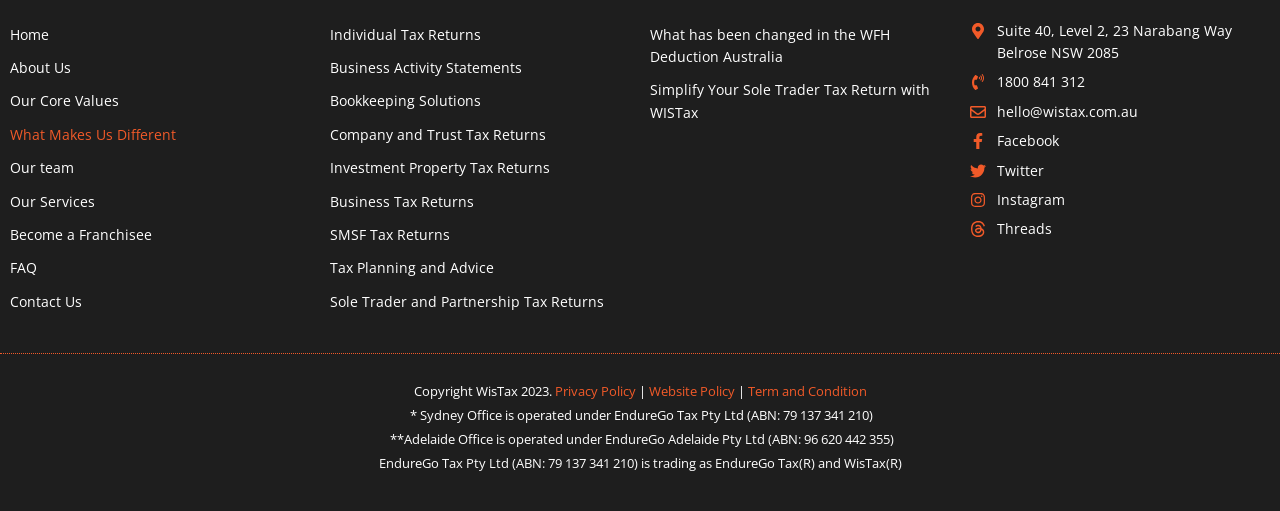What is the address of WisTax?
Answer the question in as much detail as possible.

I found the address by looking at the static text element located at the bottom of the page, which contains the address 'Suite 40, Level 2, 23 Narabang Way Belrose NSW 2085'.